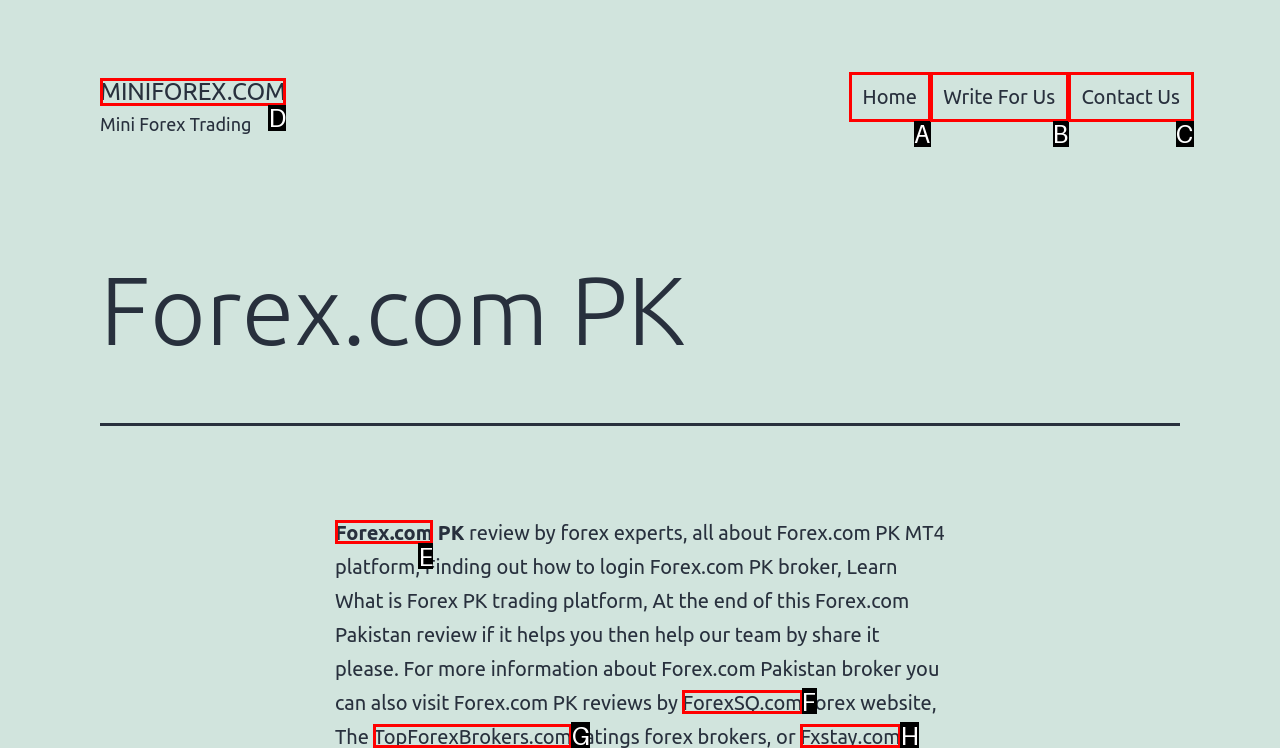Determine the right option to click to perform this task: Learn more about Forex.com PK
Answer with the correct letter from the given choices directly.

E